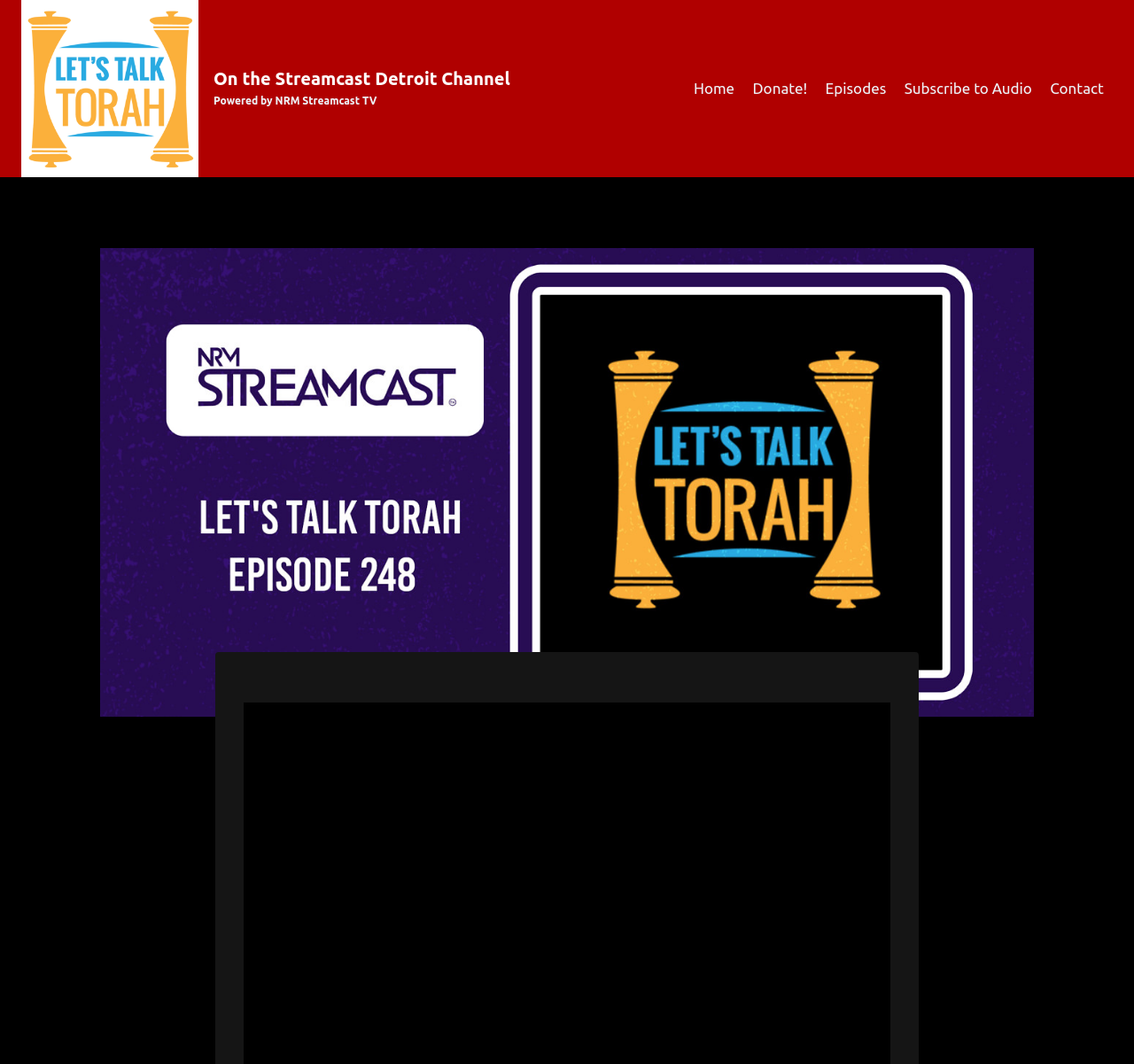Identify and provide the bounding box for the element described by: "Home".

[0.604, 0.063, 0.656, 0.103]